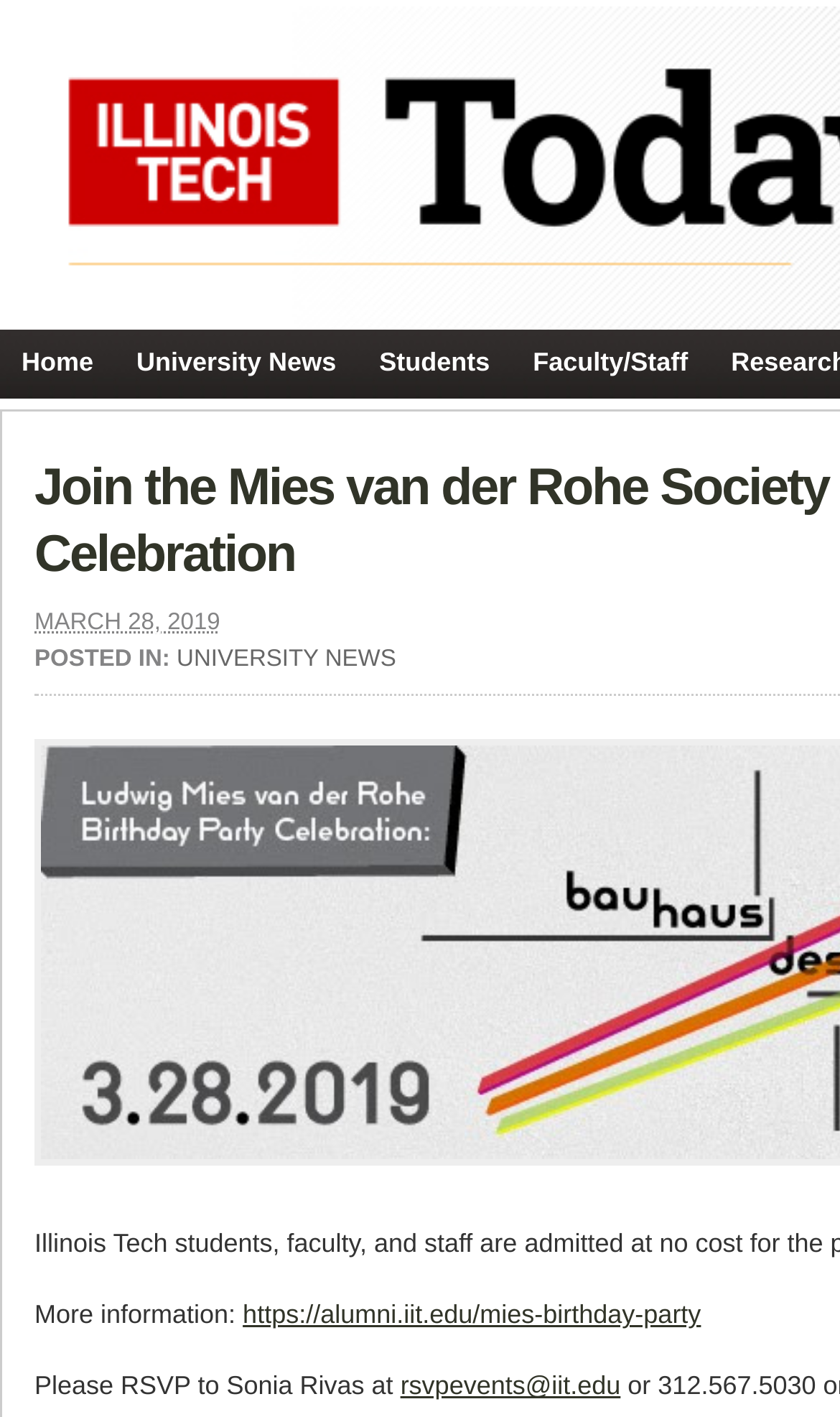How many links are in the top navigation bar?
Answer the question using a single word or phrase, according to the image.

4